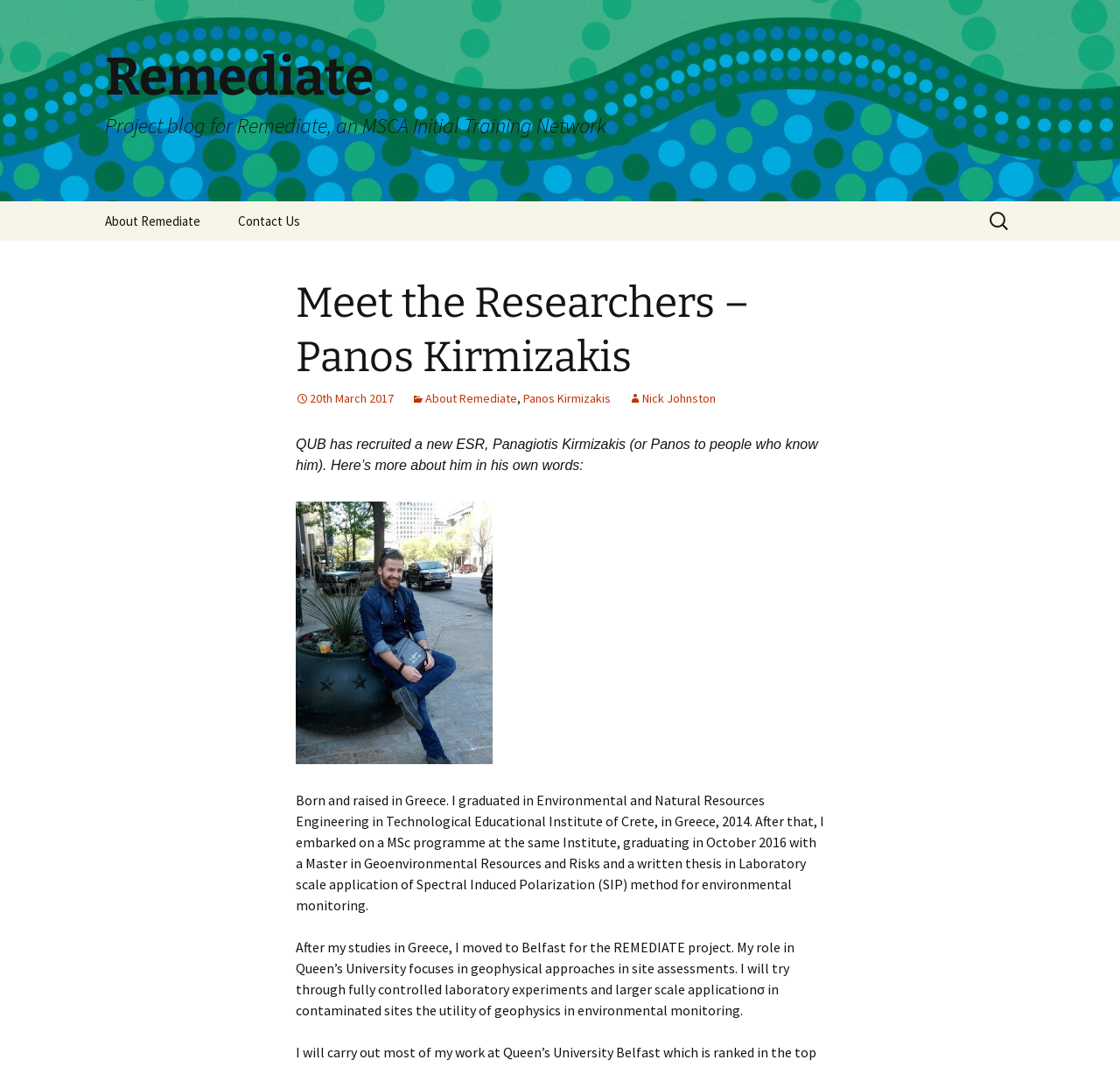What is the focus of the researcher's role at Queen's University?
Respond with a short answer, either a single word or a phrase, based on the image.

Geophysical approaches in site assessments